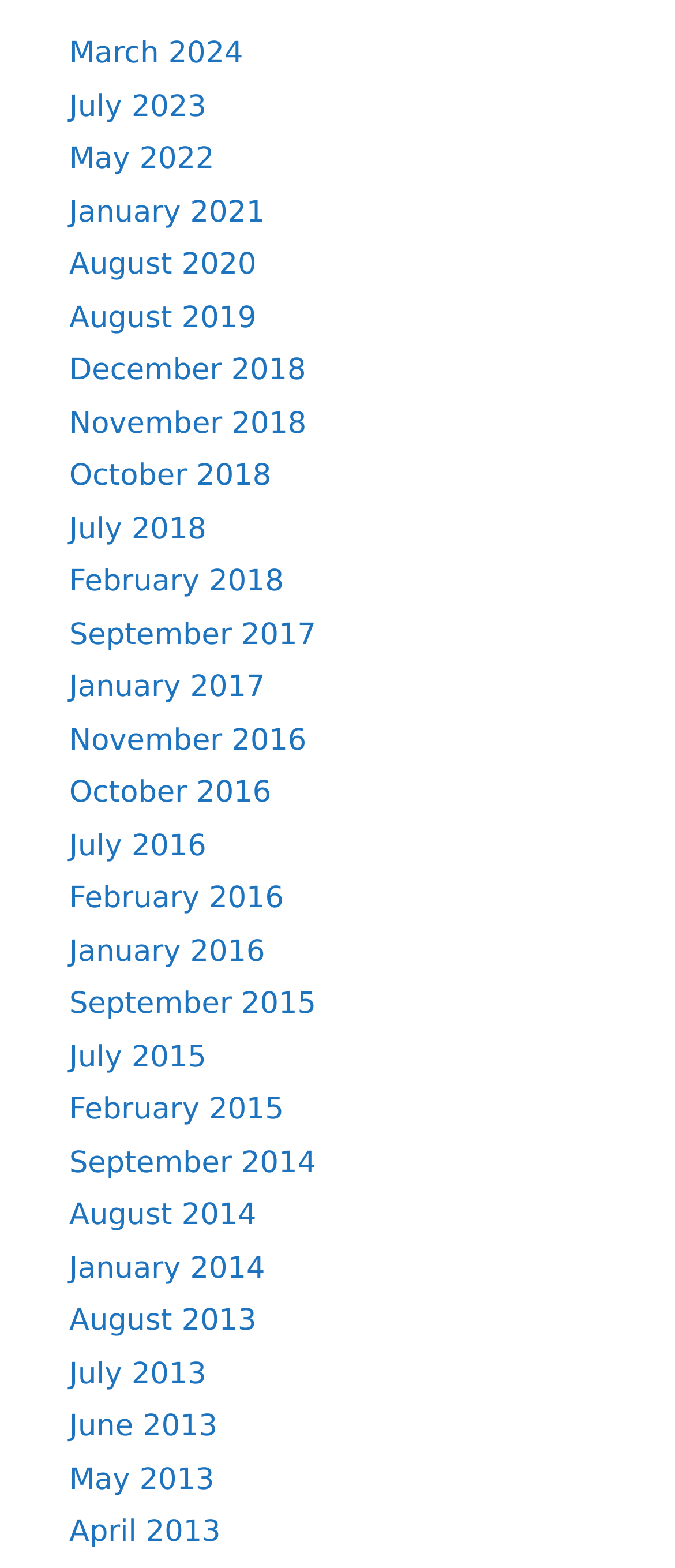How many links are there on the webpage? Based on the screenshot, please respond with a single word or phrase.

26